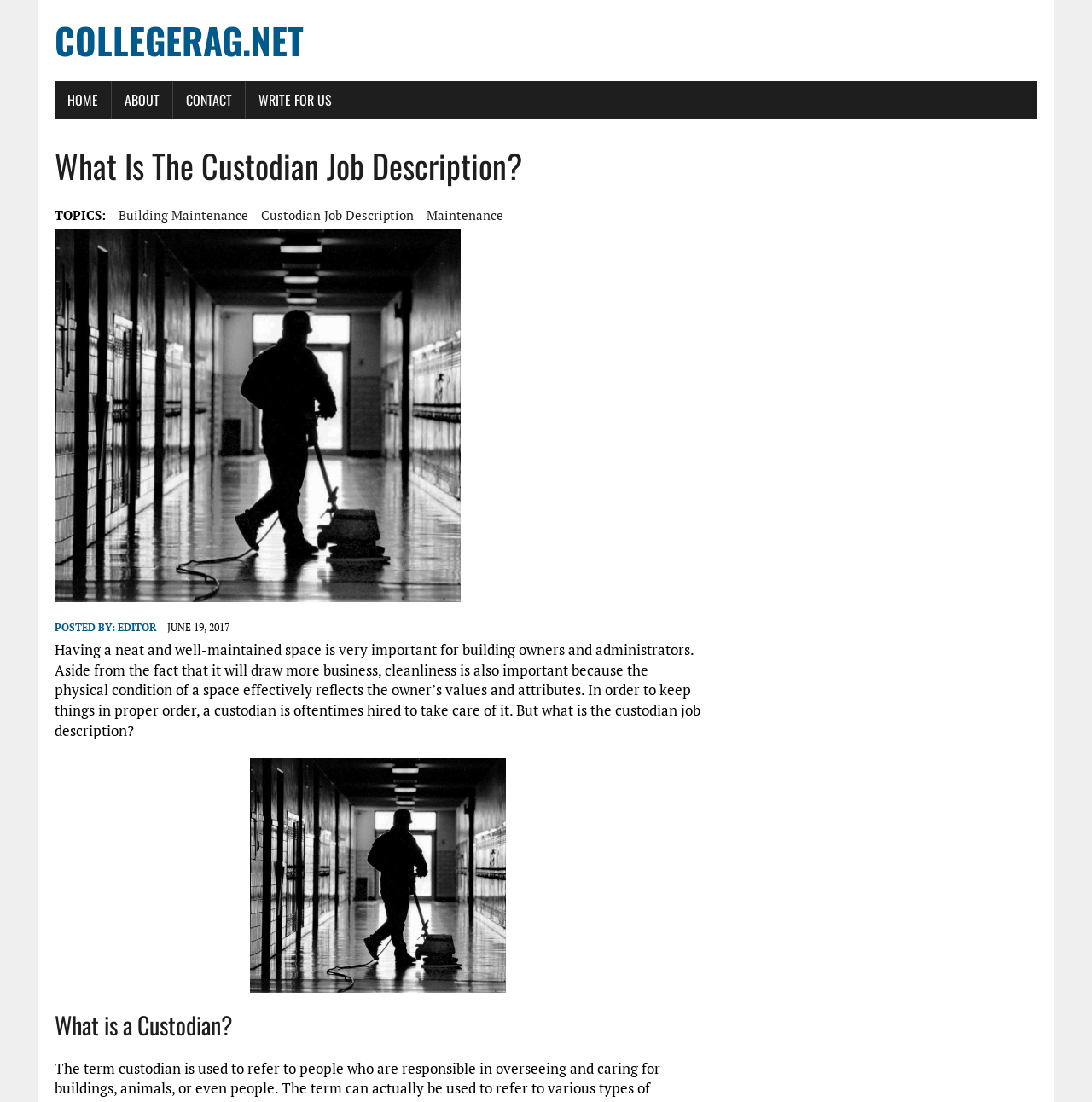Identify the bounding box coordinates of the element that should be clicked to fulfill this task: "read about the custodian job description". The coordinates should be provided as four float numbers between 0 and 1, i.e., [left, top, right, bottom].

[0.05, 0.132, 0.642, 0.17]